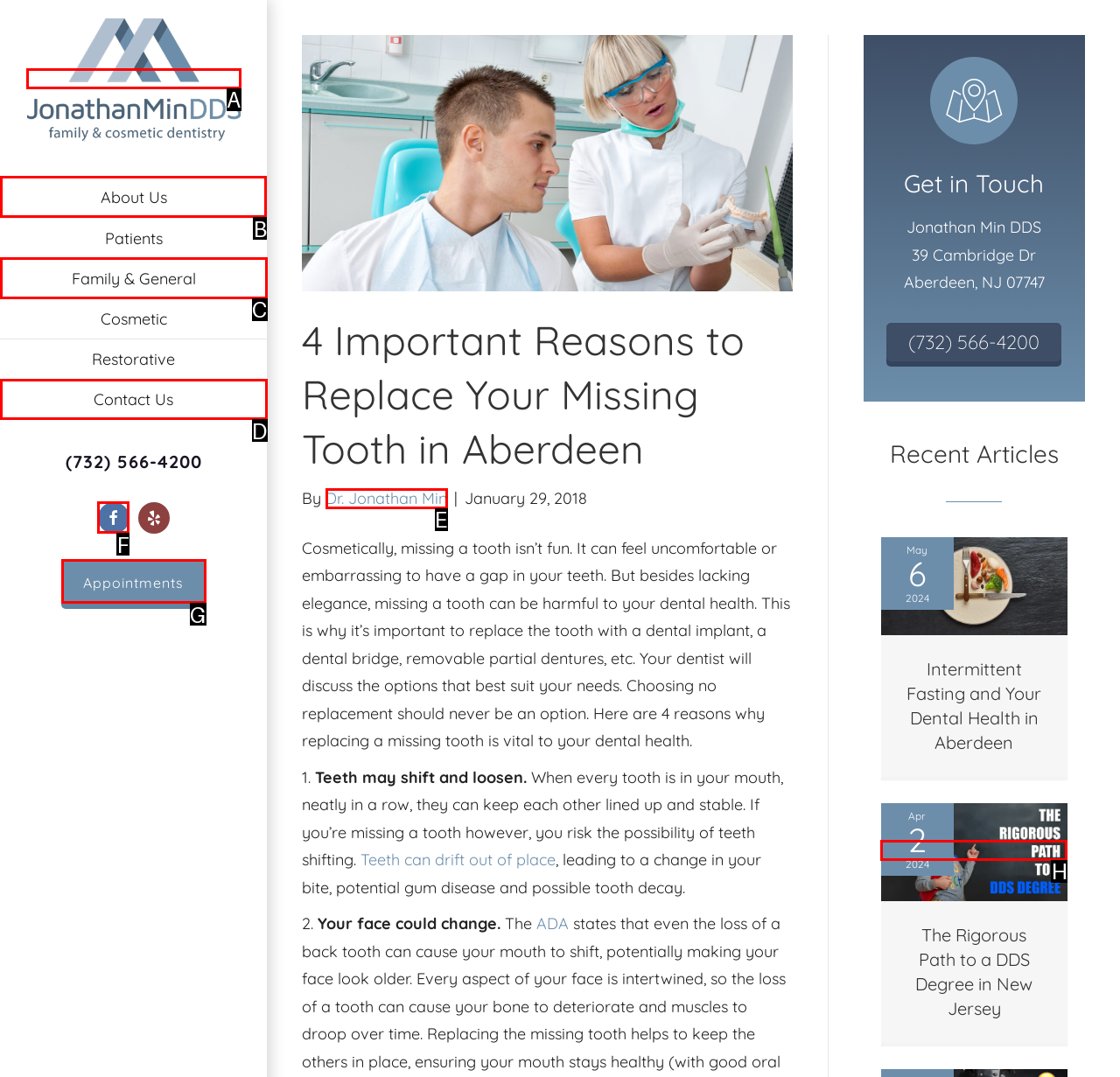Determine the letter of the UI element that will complete the task: Click the 'About Us' link
Reply with the corresponding letter.

B